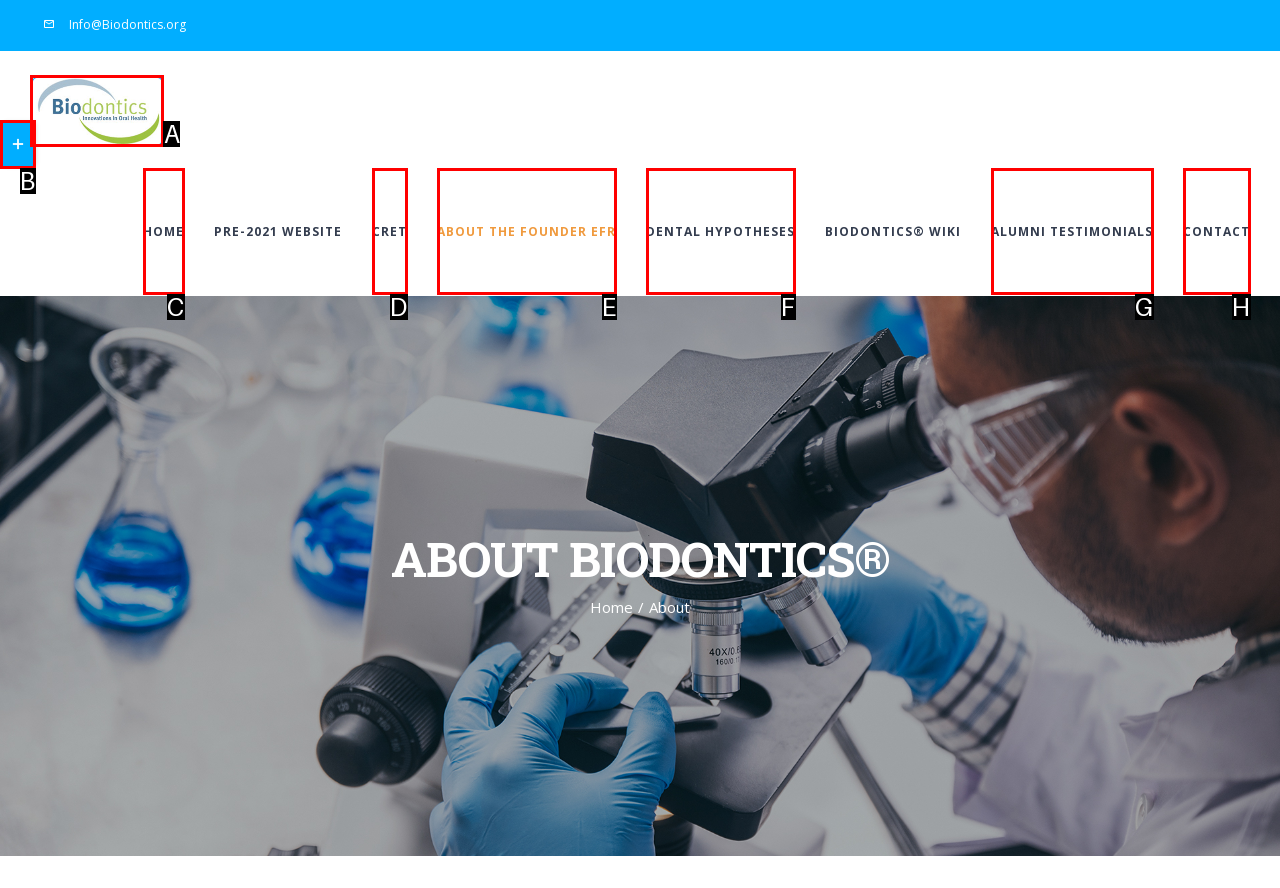Find the HTML element that suits the description: ABOUT THE FOUNDER EFR
Indicate your answer with the letter of the matching option from the choices provided.

E